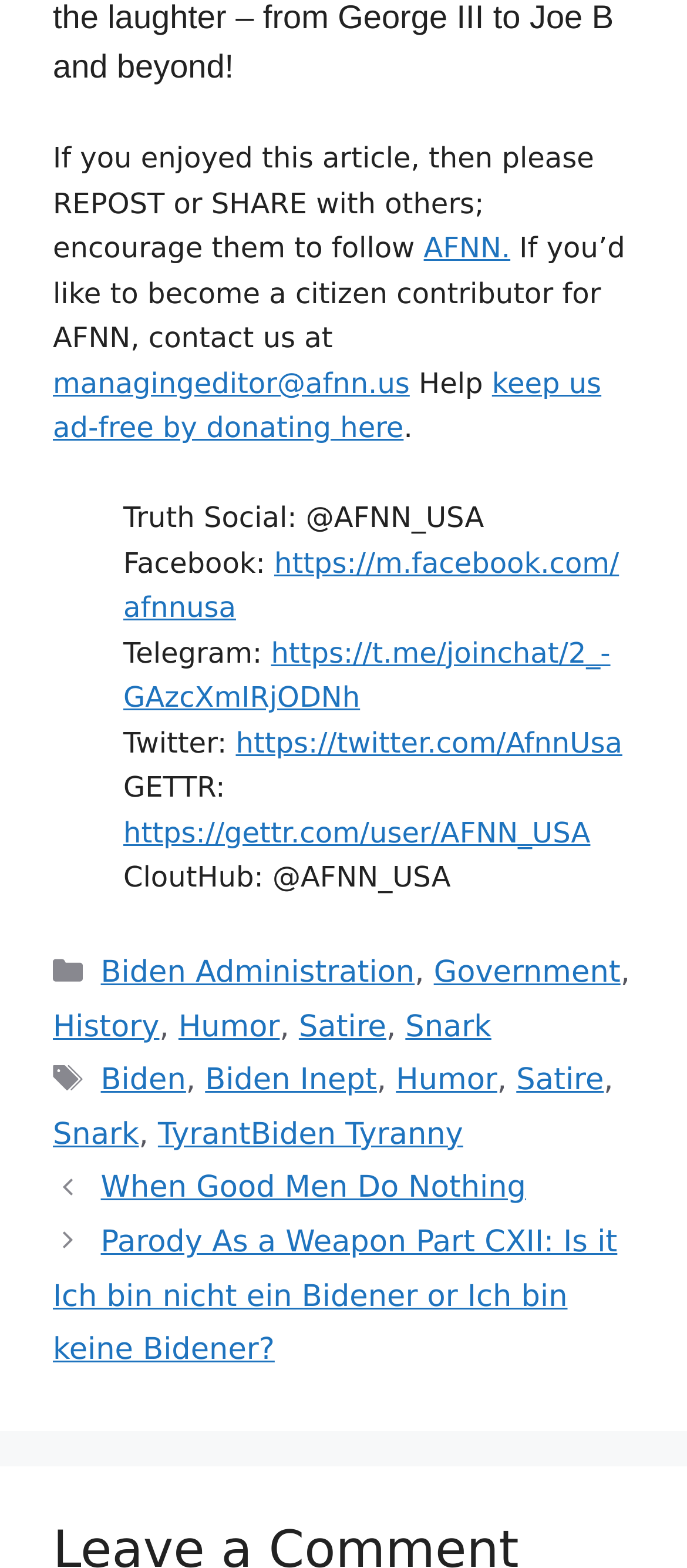Provide the bounding box coordinates of the HTML element this sentence describes: "Commercial Themes". The bounding box coordinates consist of four float numbers between 0 and 1, i.e., [left, top, right, bottom].

None